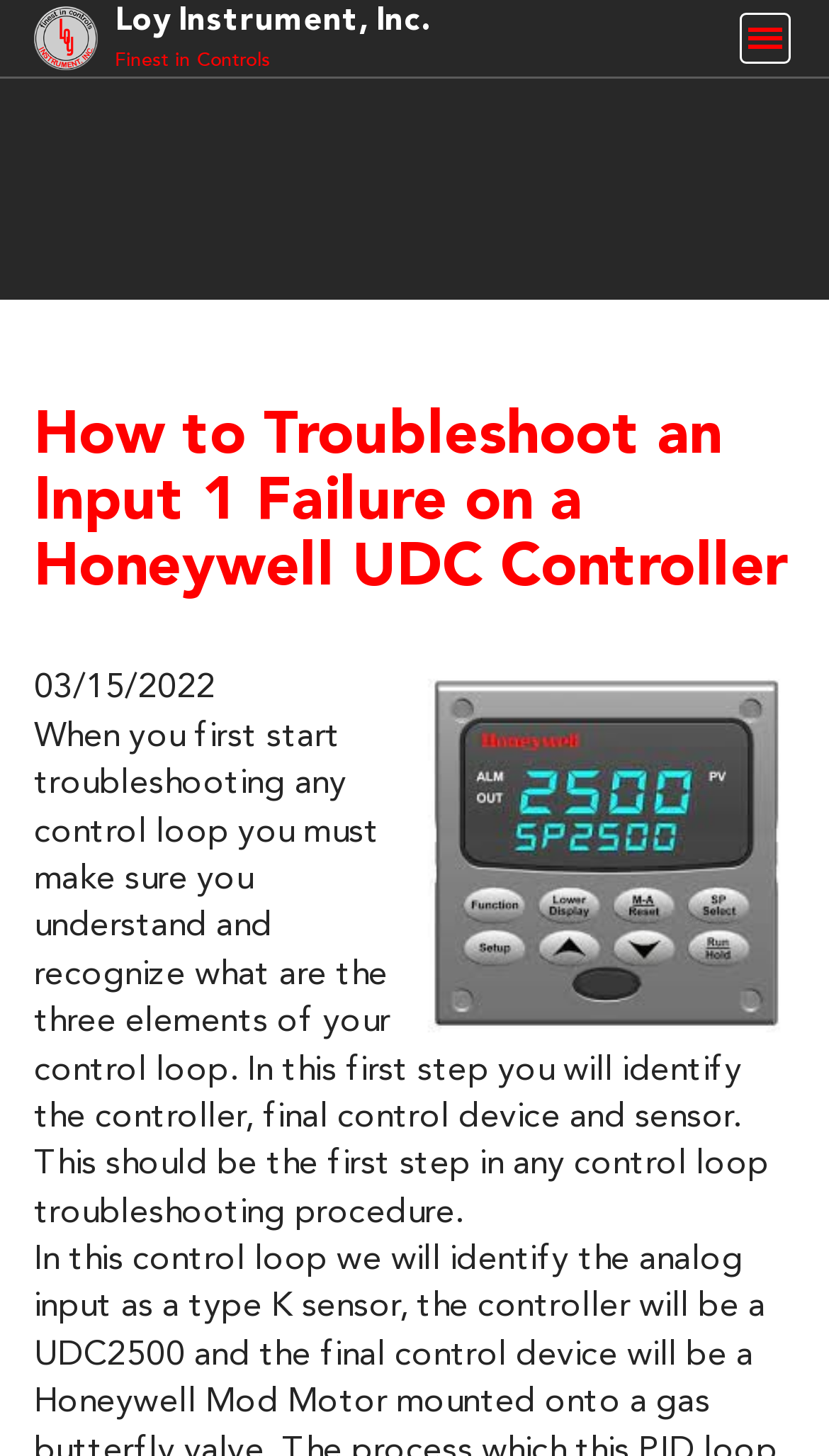Based on the image, provide a detailed response to the question:
What is the position of the search icon?

I found the position of the search icon by looking at the bounding box coordinates of the image 'Search', which is [0.041, 0.004, 0.118, 0.049], indicating that it is located at the top-left corner of the webpage.